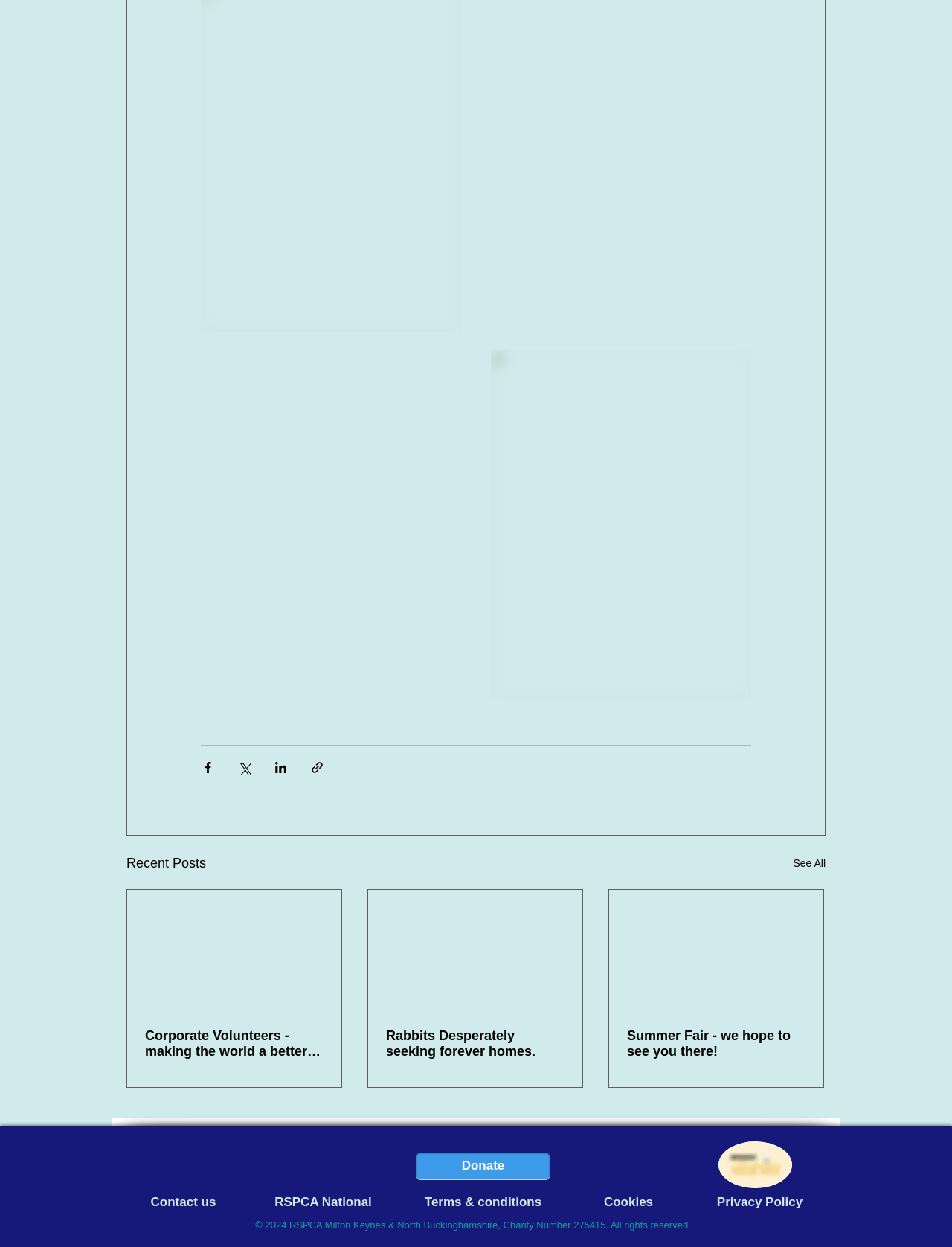Please determine the bounding box coordinates of the element's region to click for the following instruction: "Follow NCBI on Twitter".

None